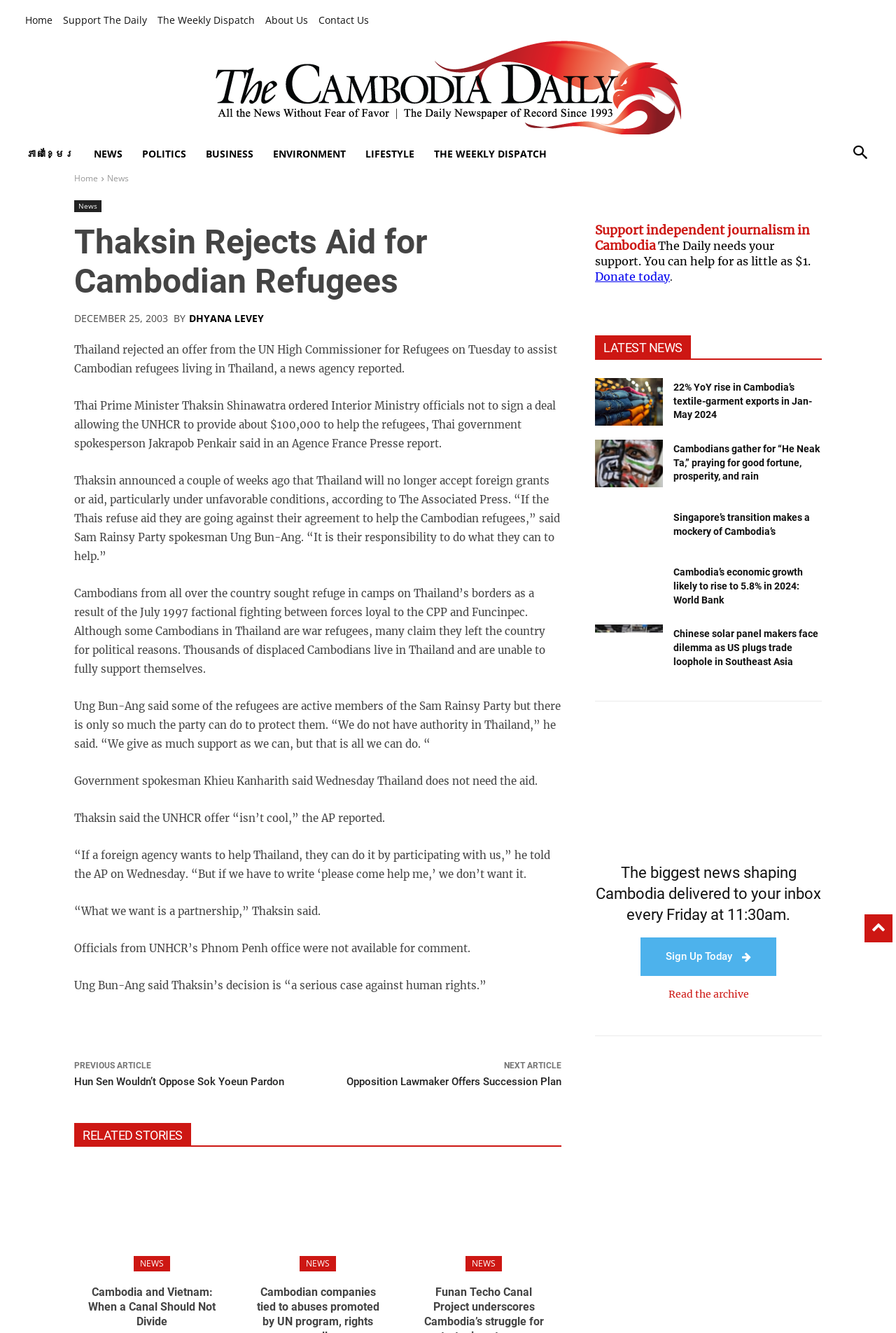Bounding box coordinates are specified in the format (top-left x, top-left y, bottom-right x, bottom-right y). All values are floating point numbers bounded between 0 and 1. Please provide the bounding box coordinate of the region this sentence describes: Nordic oil cbd kostenlose probe

None